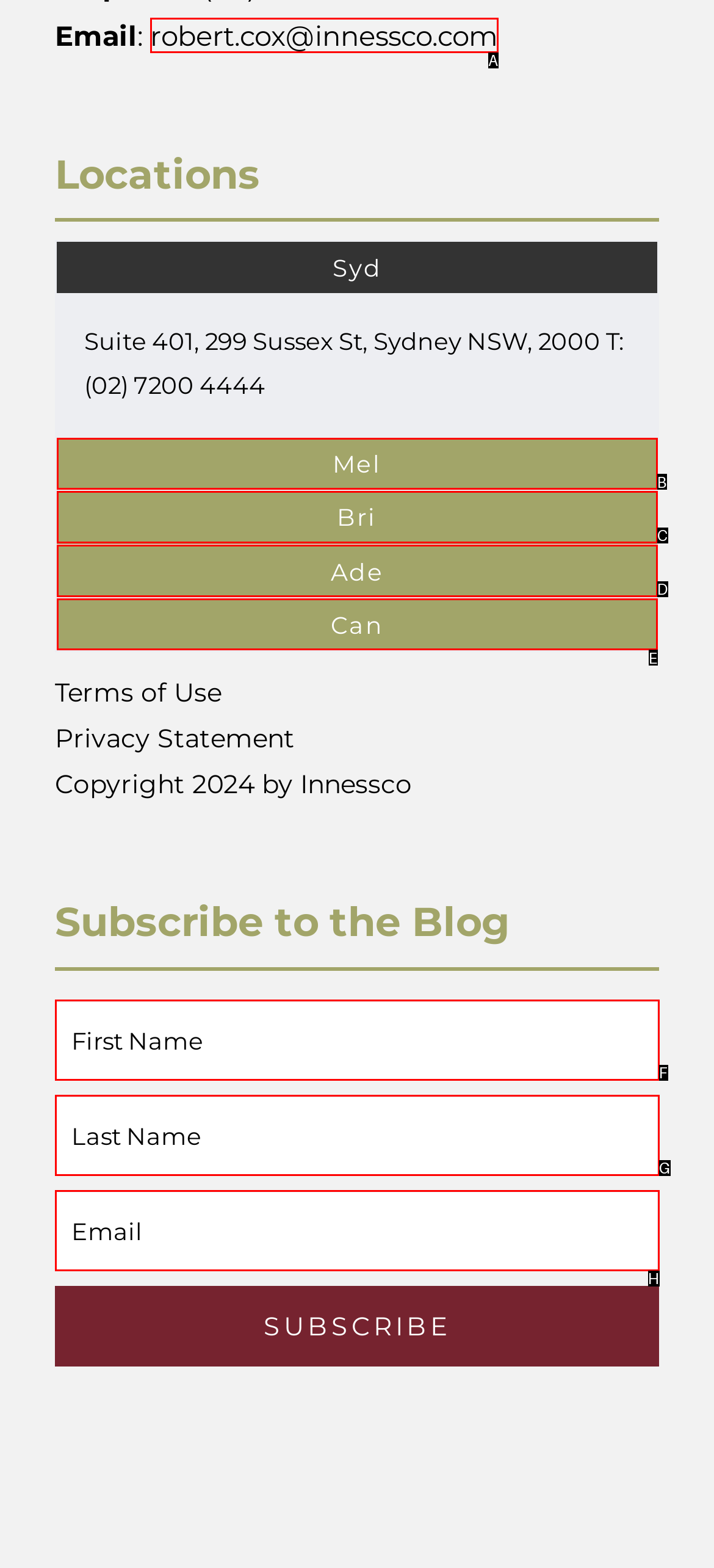Match the description: Can to the correct HTML element. Provide the letter of your choice from the given options.

E